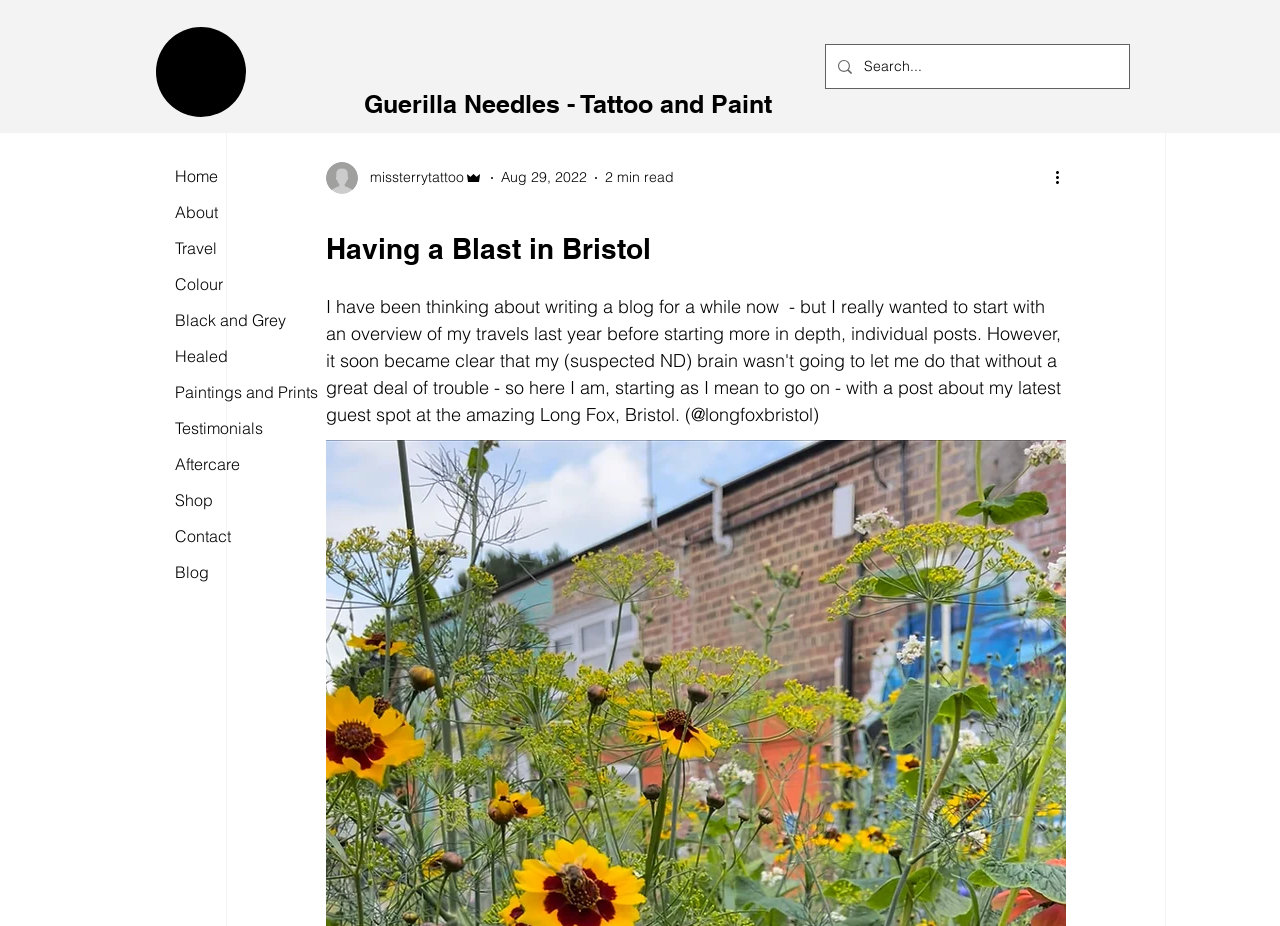Please identify the bounding box coordinates of the element I need to click to follow this instruction: "Read all posts".

[0.177, 0.034, 0.219, 0.053]